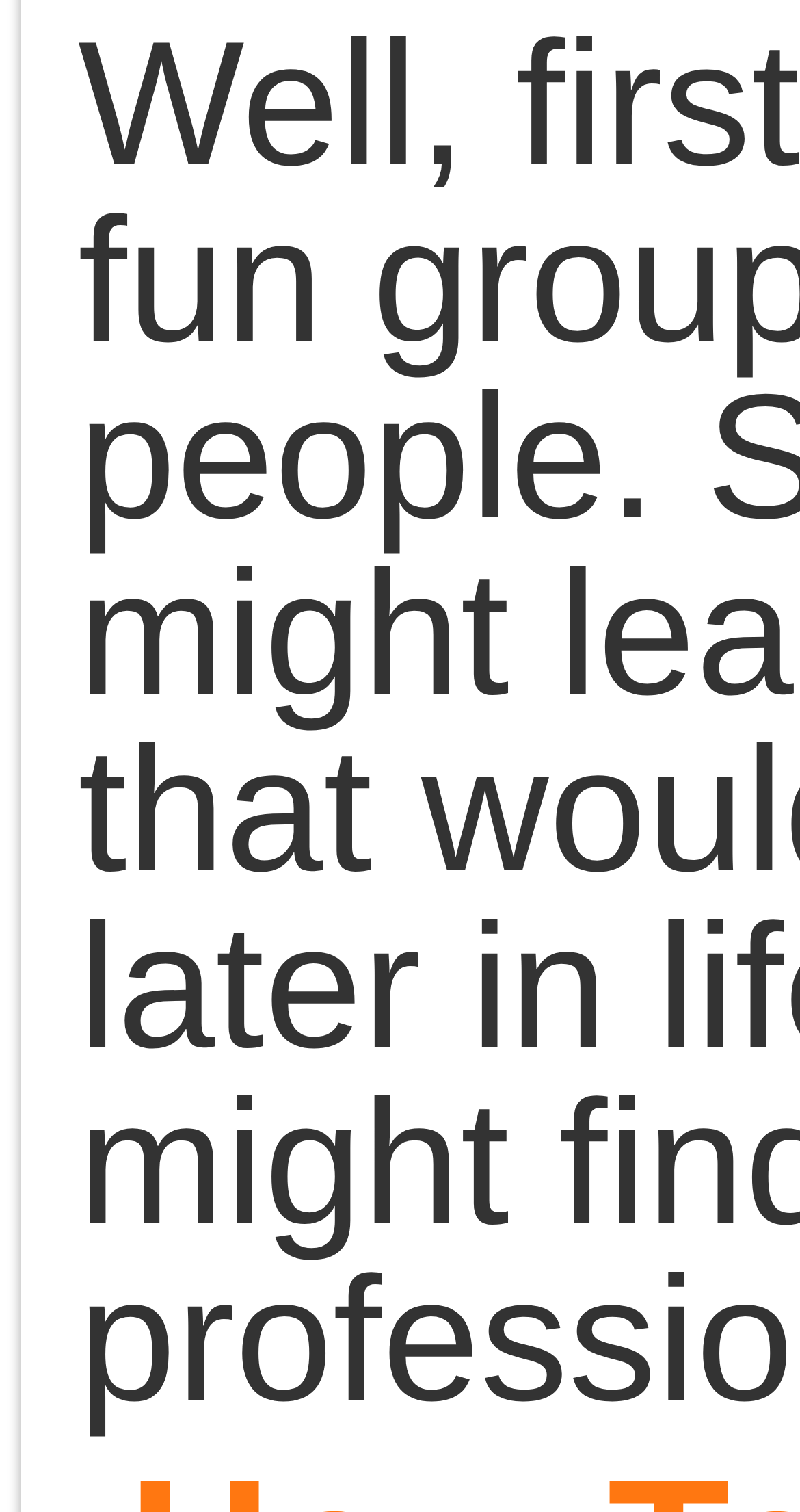Based on the element description Events, identify the bounding box coordinates for the UI element. The coordinates should be in the format (top-left x, top-left y, bottom-right x, bottom-right y) and within the 0 to 1 range.

[0.046, 0.359, 0.19, 0.387]